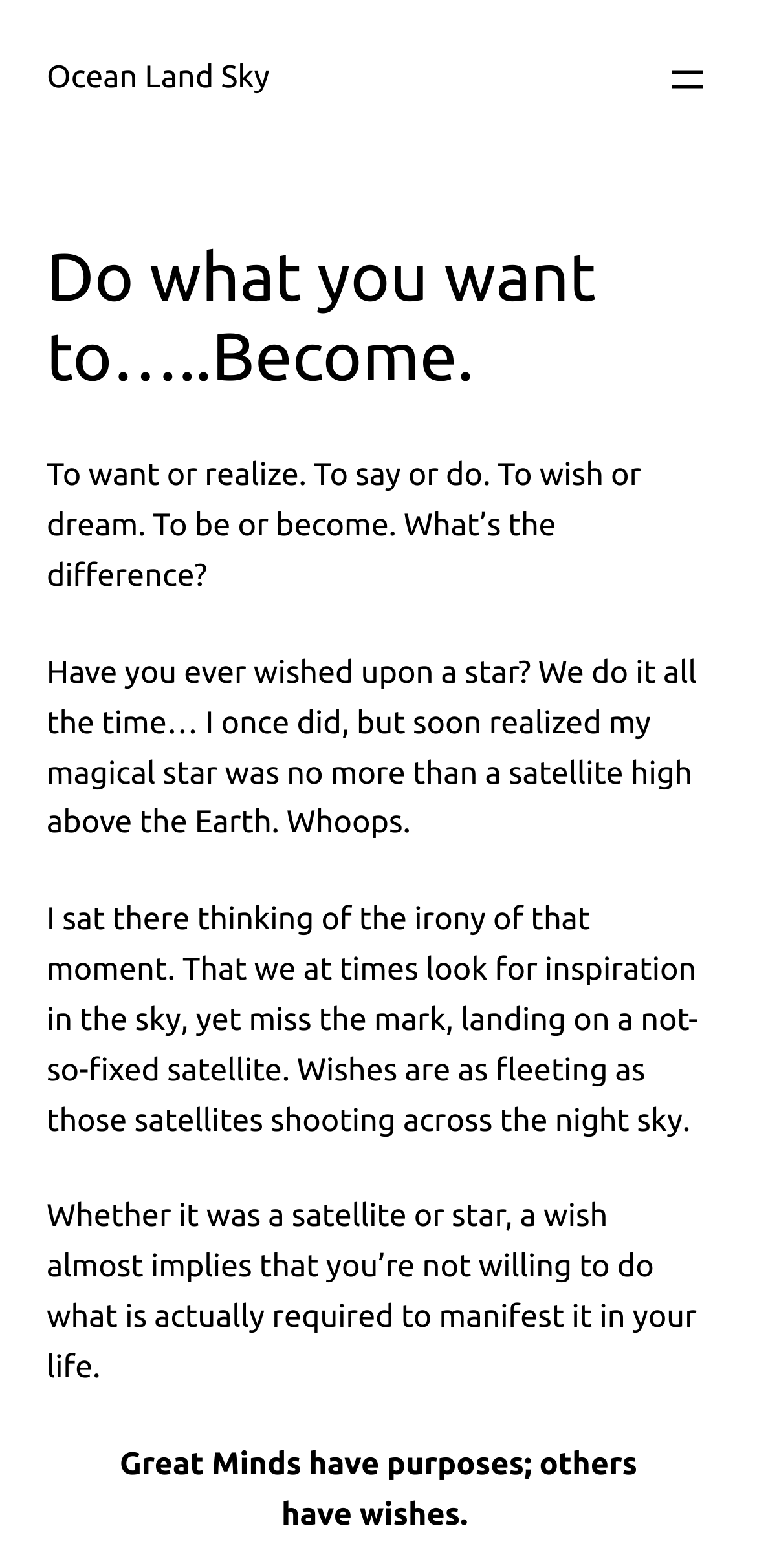Please answer the following question using a single word or phrase: 
What is the difference between wanting and becoming?

Wishes vs actions